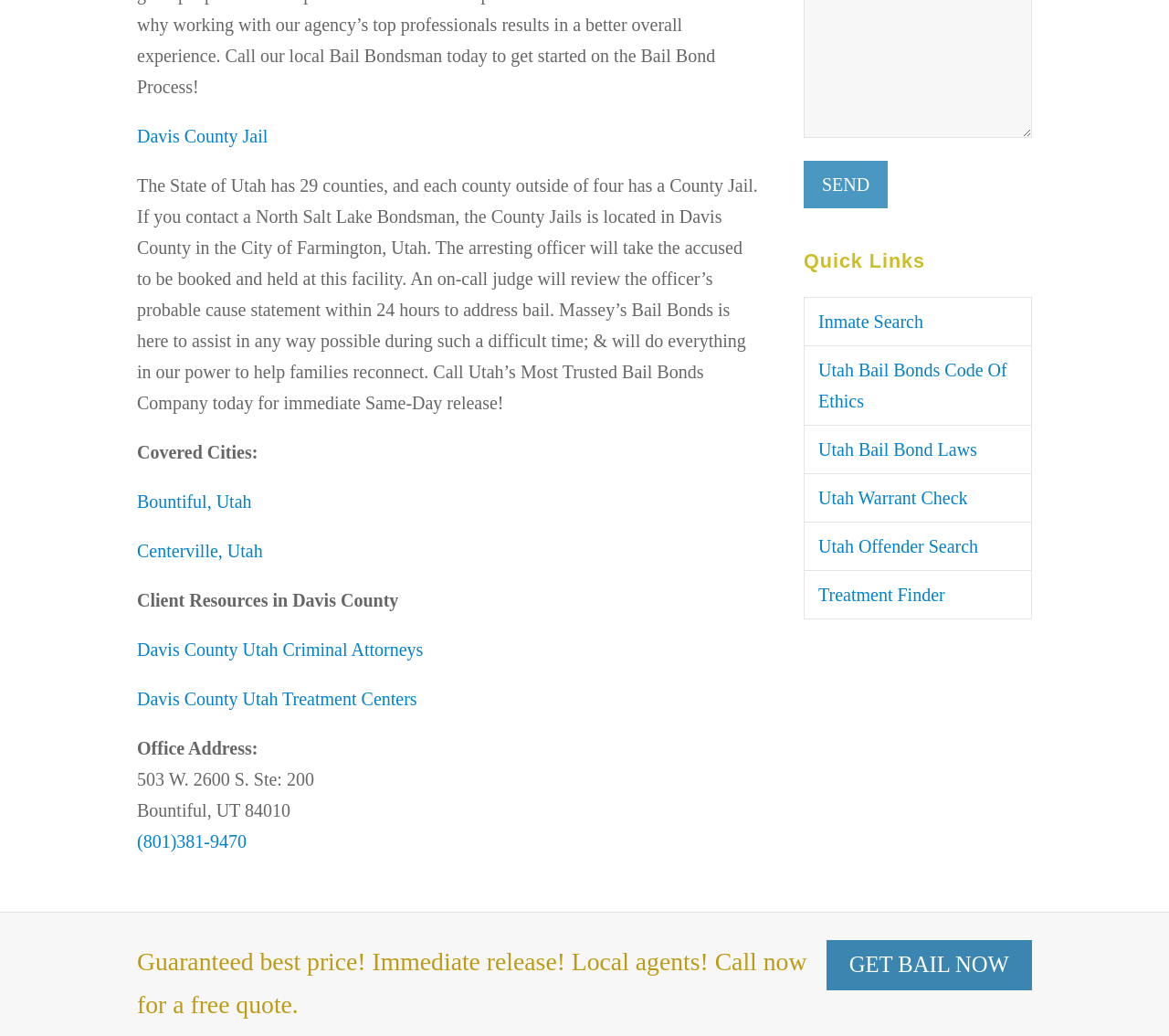Please identify the bounding box coordinates of the clickable region that I should interact with to perform the following instruction: "Toggle the Sliding Bar Area". The coordinates should be expressed as four float numbers between 0 and 1, i.e., [left, top, right, bottom].

None